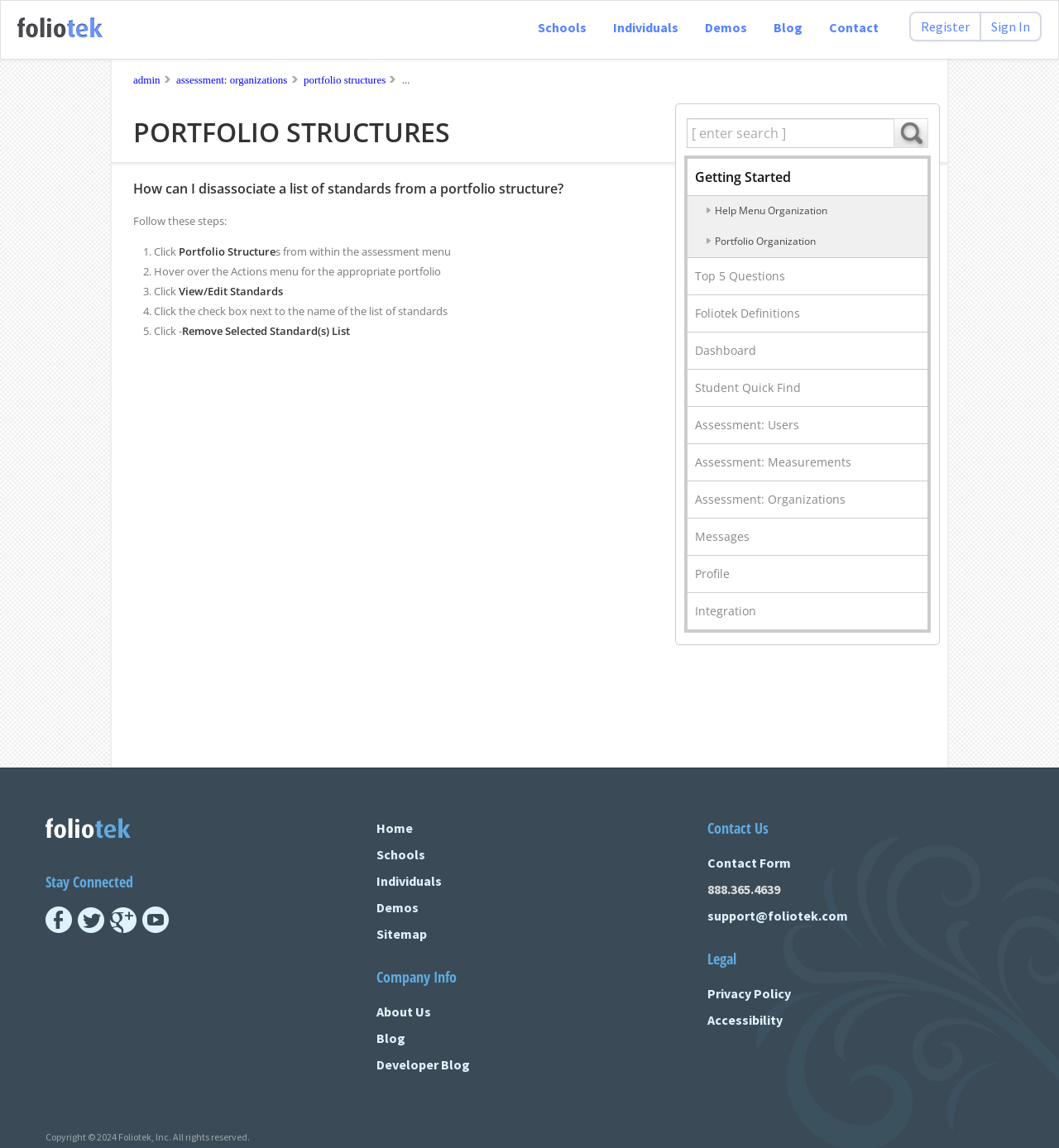Please determine the bounding box coordinates of the element to click on in order to accomplish the following task: "Click the 'Getting Started' tab". Ensure the coordinates are four float numbers ranging from 0 to 1, i.e., [left, top, right, bottom].

[0.648, 0.137, 0.877, 0.17]